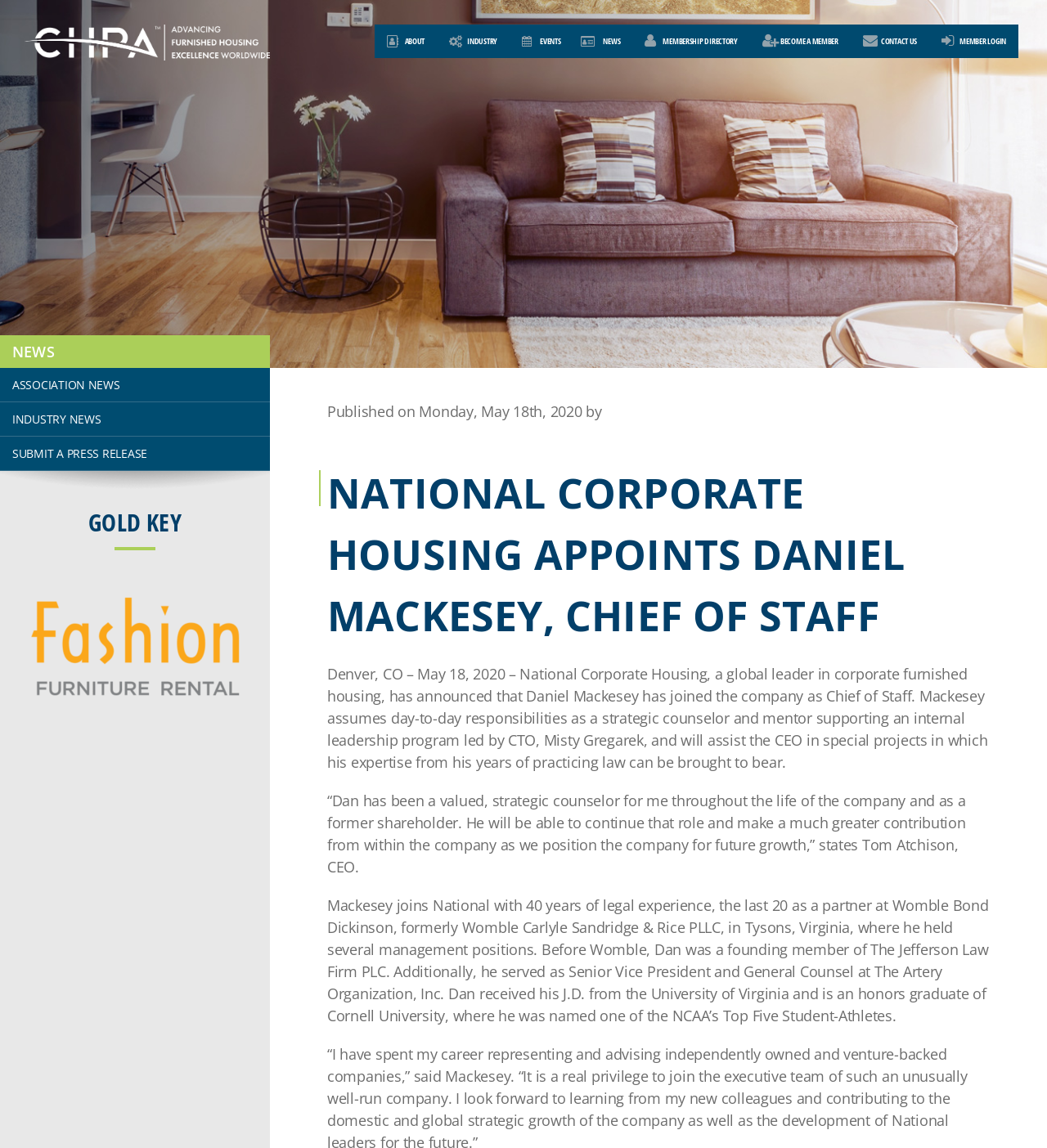With reference to the image, please provide a detailed answer to the following question: What is the name of the company appointing a new Chief of Staff?

I found this answer by reading the heading 'NATIONAL CORPORATE HOUSING APPOINTS DANIEL MACKESEY, CHIEF OF STAFF' which indicates that National Corporate Housing is the company appointing a new Chief of Staff.